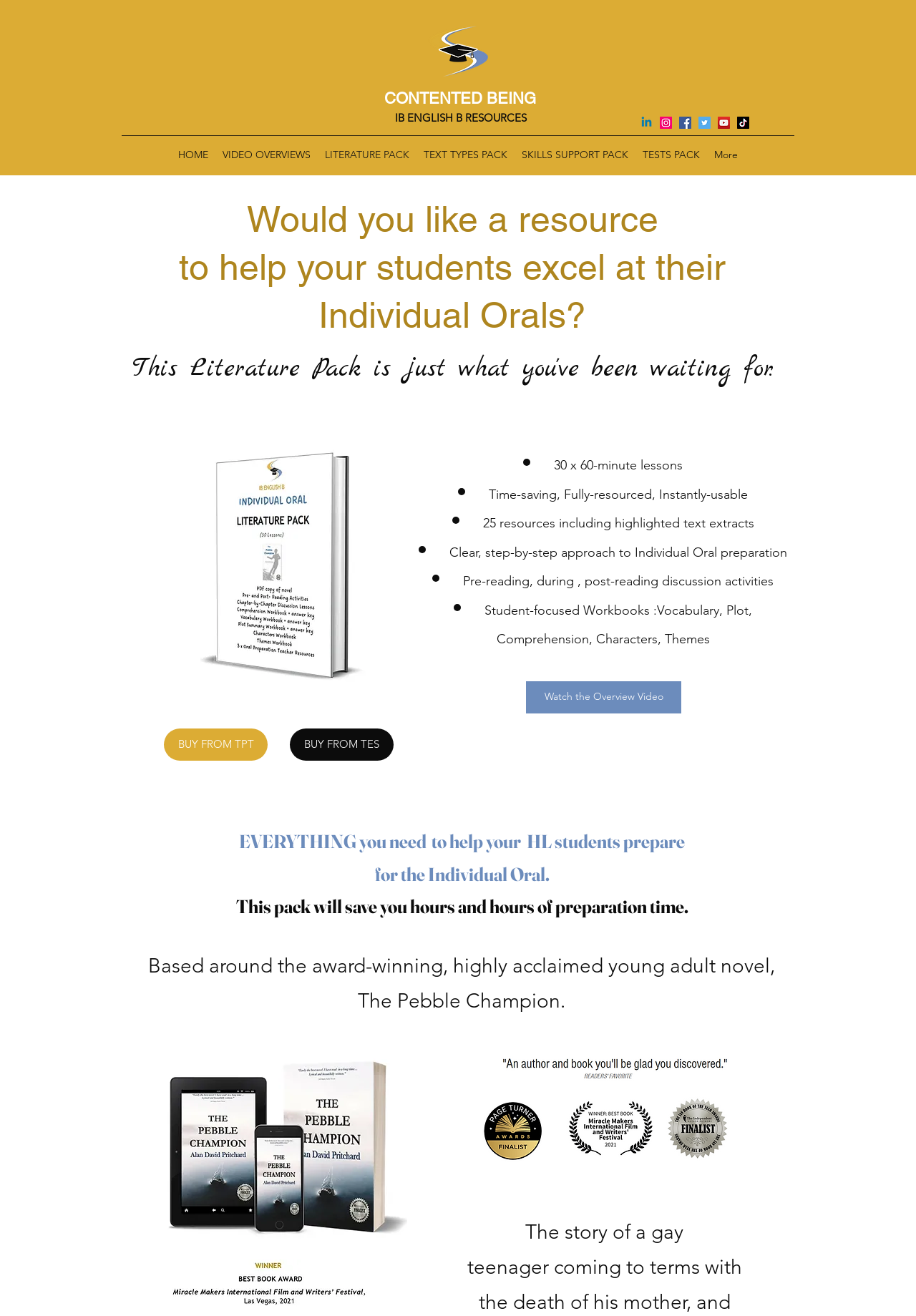Locate the bounding box coordinates of the element you need to click to accomplish the task described by this instruction: "Watch the Overview Video".

[0.574, 0.517, 0.744, 0.542]